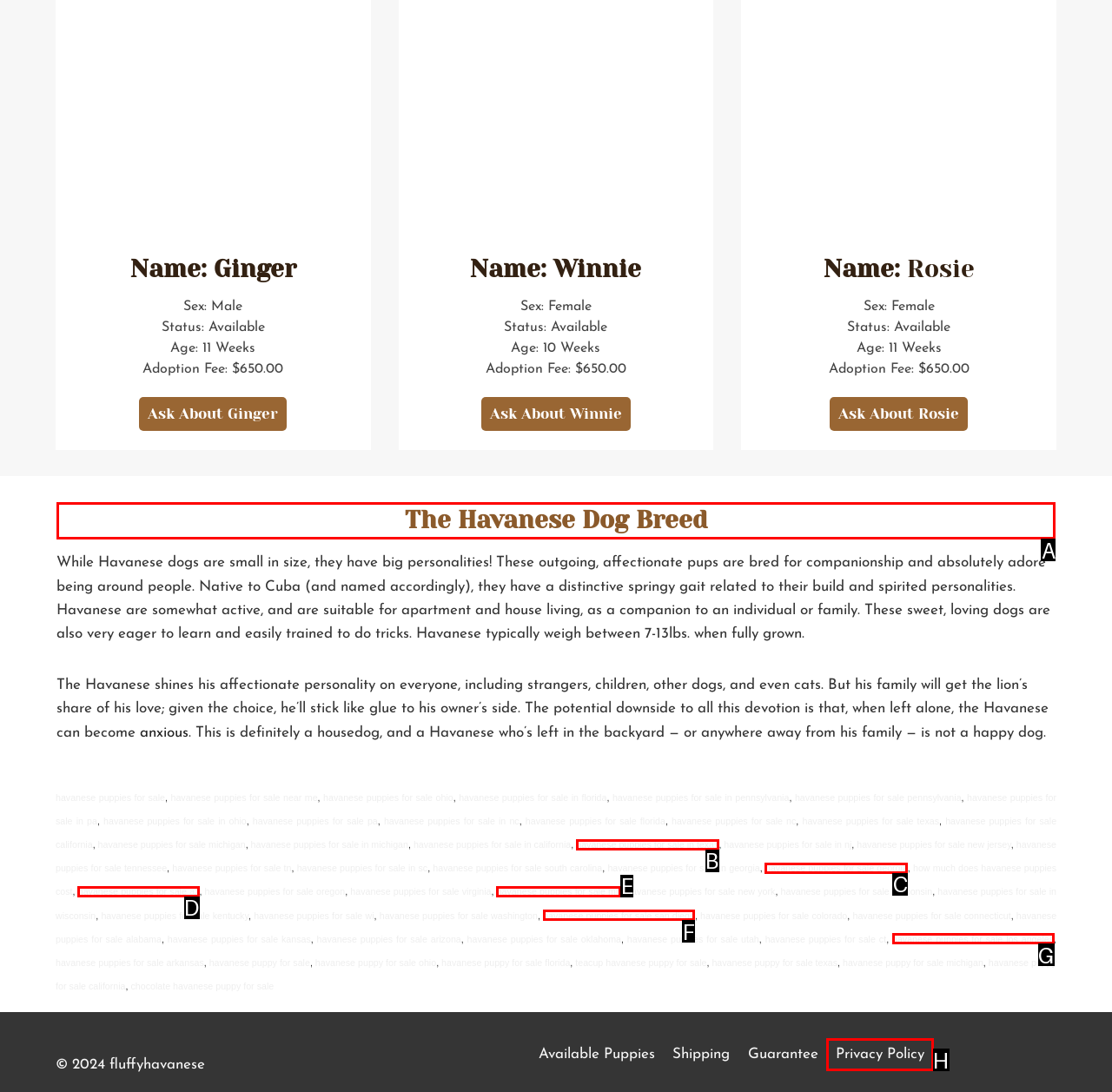For the task: Learn about Havanese dog breed, specify the letter of the option that should be clicked. Answer with the letter only.

A